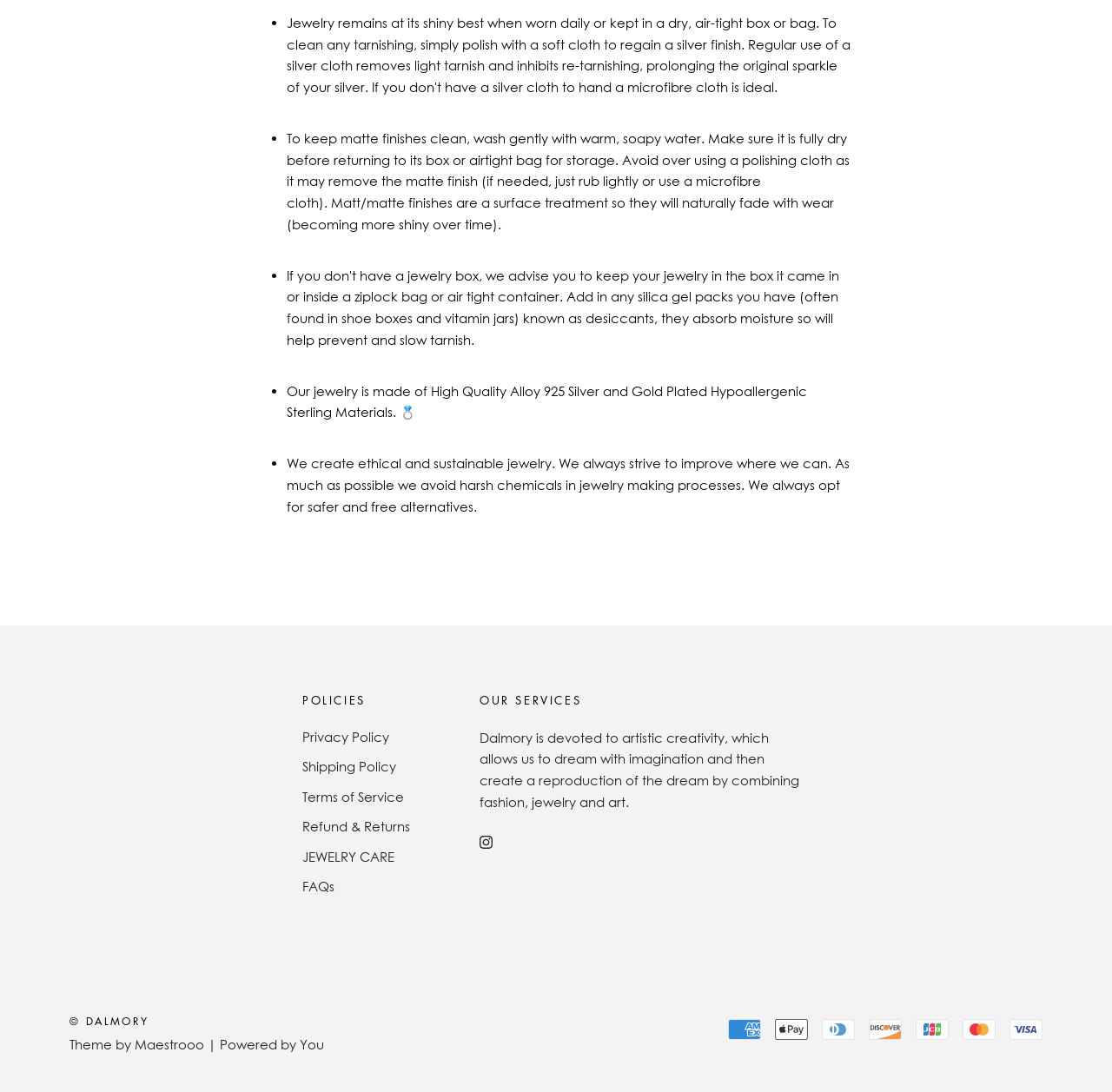For the element described, predict the bounding box coordinates as (top-left x, top-left y, bottom-right x, bottom-right y). All values should be between 0 and 1. Element description: Powered by You

[0.198, 0.949, 0.291, 0.964]